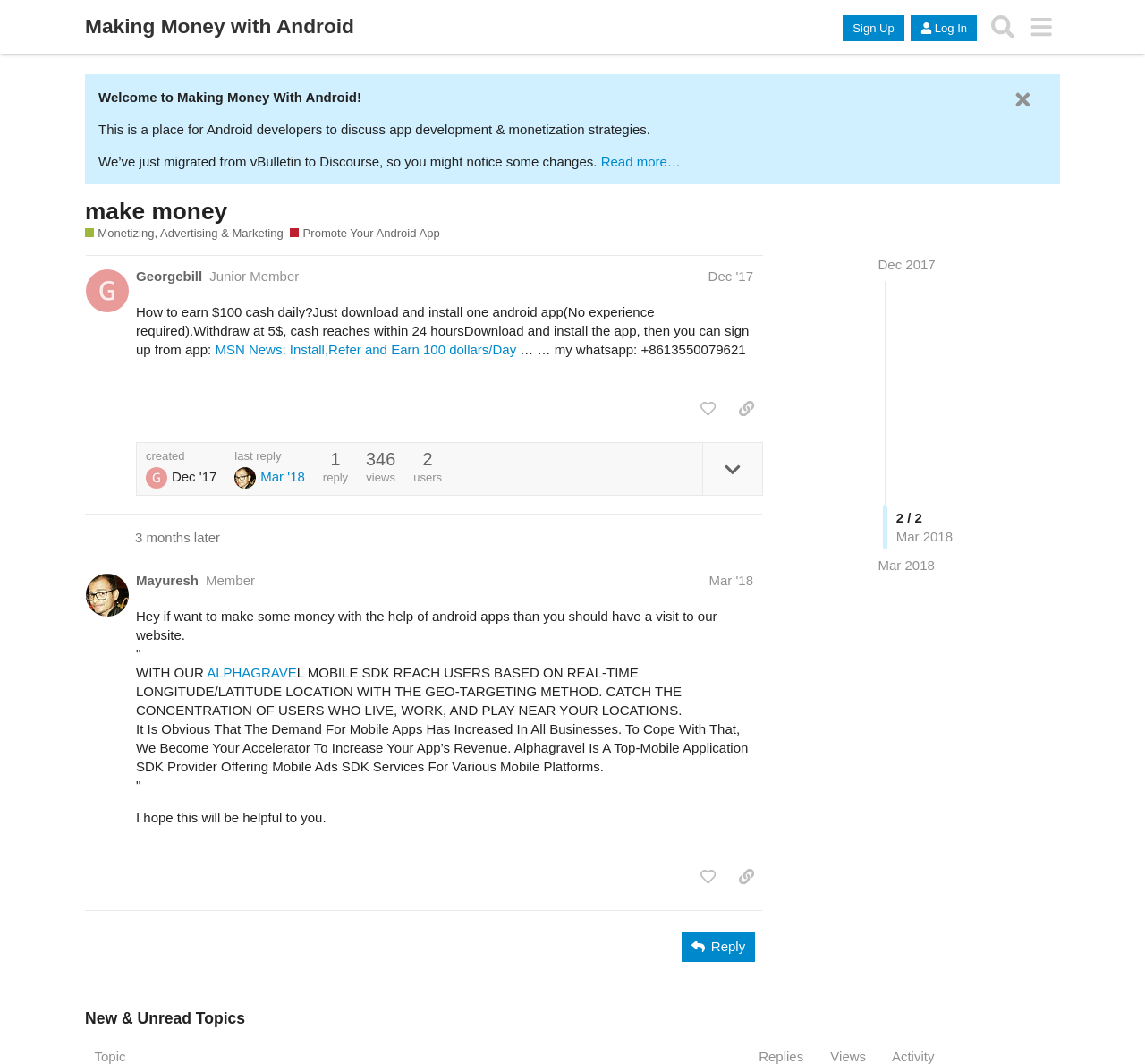Identify the bounding box coordinates of the clickable region necessary to fulfill the following instruction: "Sign Up". The bounding box coordinates should be four float numbers between 0 and 1, i.e., [left, top, right, bottom].

[0.736, 0.014, 0.79, 0.039]